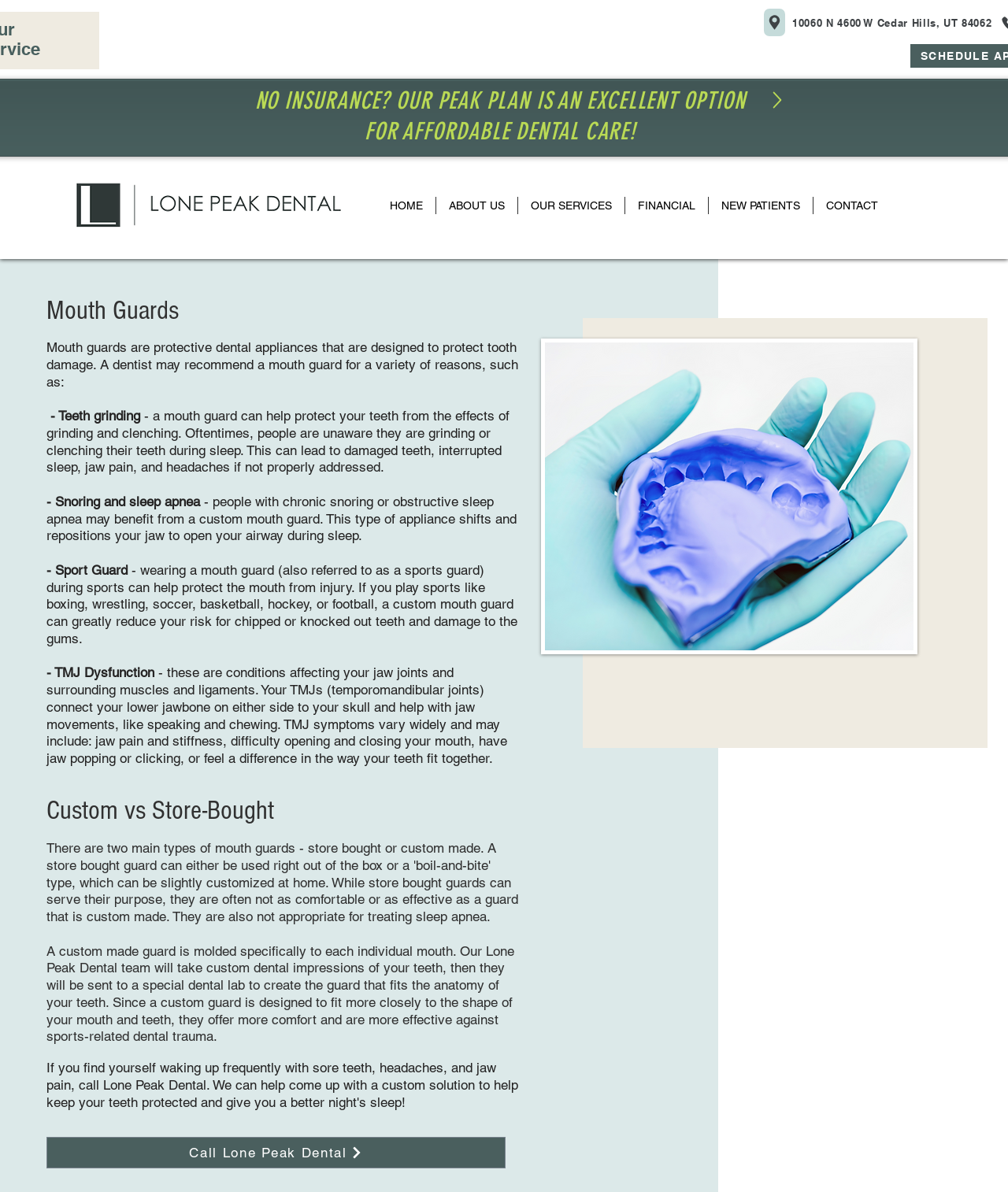Can you provide the bounding box coordinates for the element that should be clicked to implement the instruction: "Learn more about 'OUR SERVICES'"?

[0.514, 0.165, 0.62, 0.18]